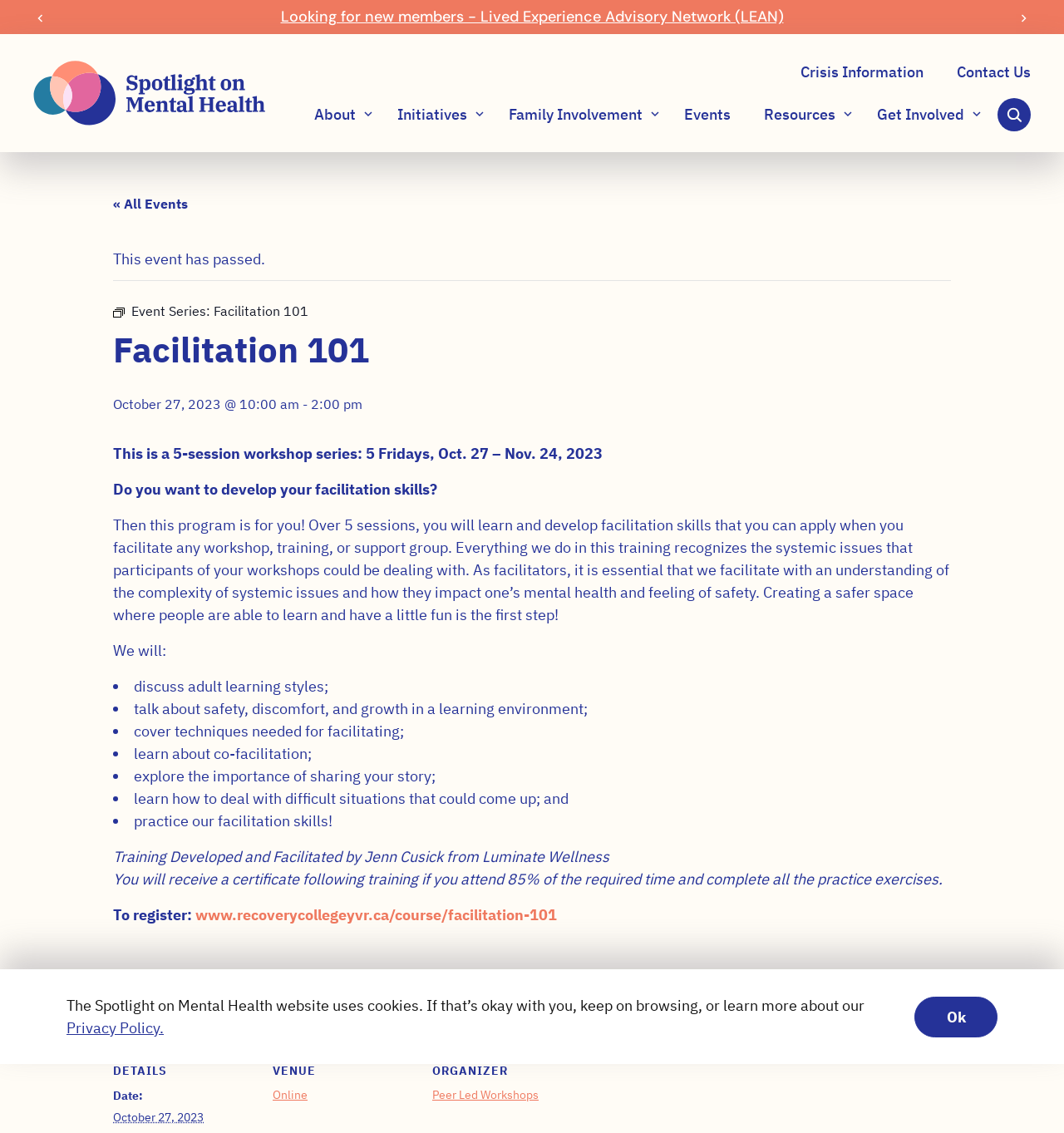What is the date of the first session?
Please answer the question with a detailed and comprehensive explanation.

I found the answer by reading the text 'October 27, 2023 @ 10:00 am - 2:00 pm' which provides the date and time of the first session.